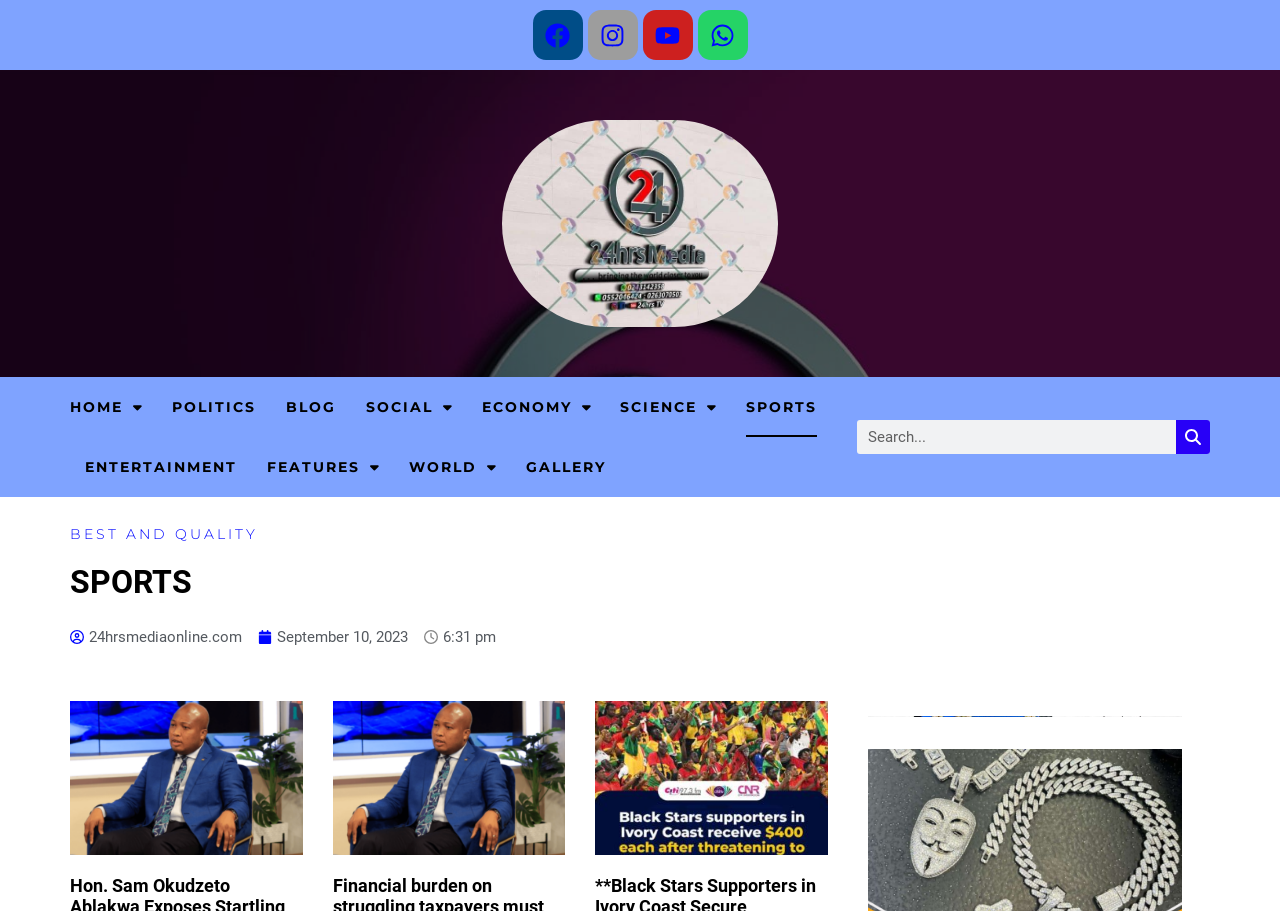Specify the bounding box coordinates of the area to click in order to follow the given instruction: "Read SPORTS news."

[0.583, 0.414, 0.638, 0.48]